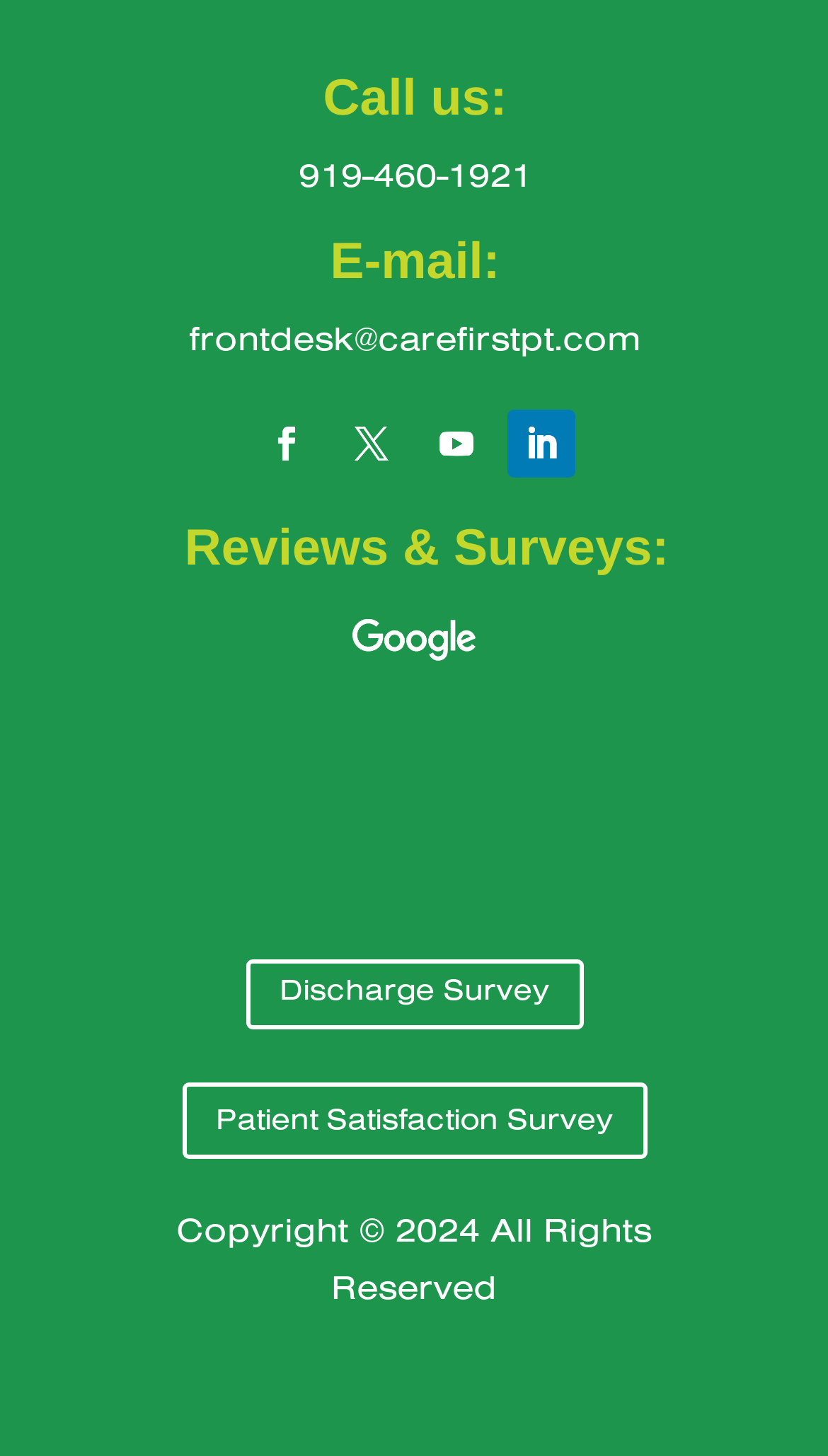Using the information in the image, give a comprehensive answer to the question: 
What is the phone number to call?

I found the phone number by looking at the link element with the text '919-460-1921' which is located below the 'Call us:' heading.